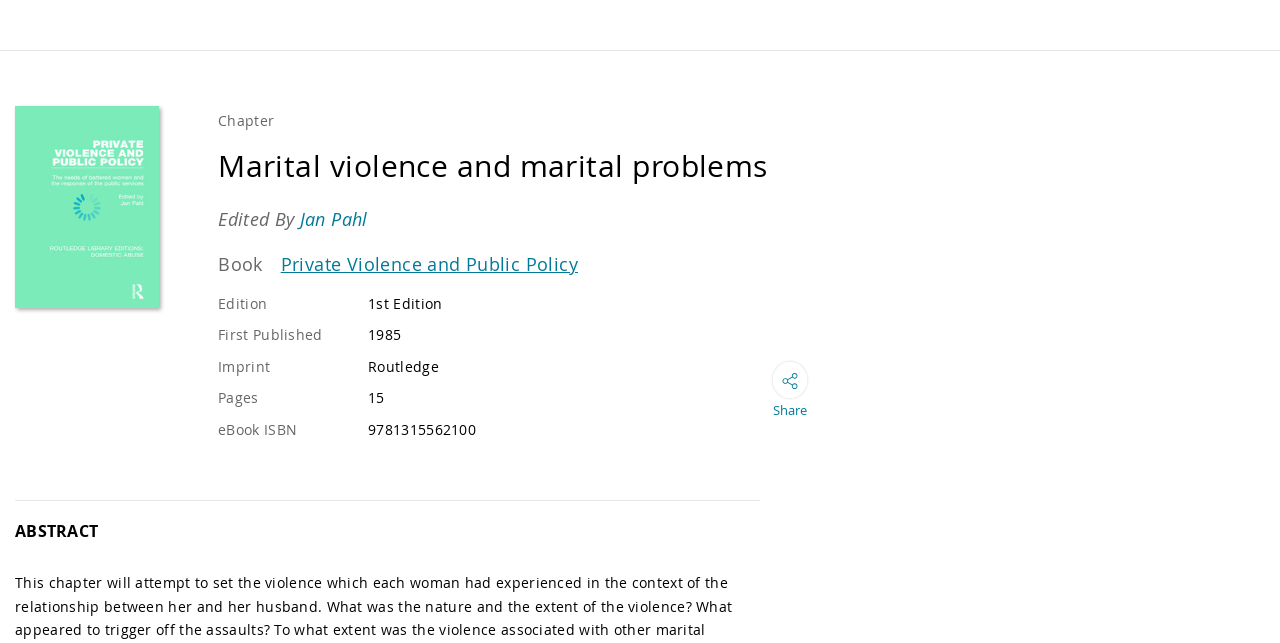Offer a comprehensive description of the webpage’s content and structure.

This webpage appears to be a book description page, specifically for a book titled "Marital violence and marital problems" edited by Jan Pahl. At the top of the page, there are two images, one with the book title and another with a "loading" indicator. Below these images, the chapter title "Chapter" is displayed, followed by the book title again in a larger font size.

On the left side of the page, there is a section with book details, including the editor, book title, parent product link, edition, publication date, imprint, number of pages, and eBook ISBN. These details are organized in a vertical list with clear headings and concise text.

On the right side of the page, there is a sidebar region that spans the entire height of the page. At the bottom of the main content area, there is a "Share" button with a dropdown menu. Below this button, there is a heading titled "ABSTRACT", which suggests that the abstract of the book may be displayed below, although it is not shown in the provided accessibility tree.

Overall, the webpage is organized in a clear and structured manner, with distinct sections for the book title, book details, and sidebar.